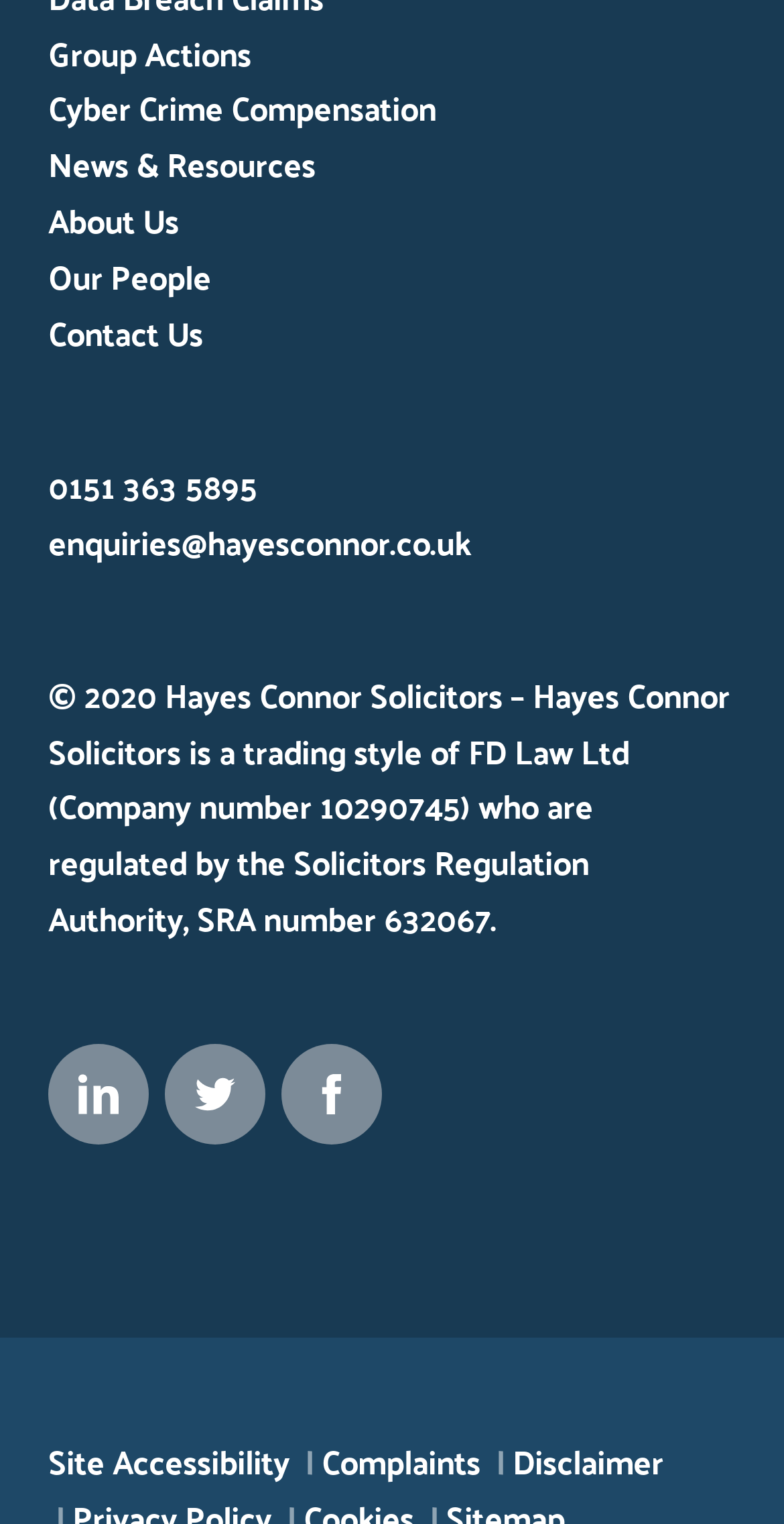Please find and report the bounding box coordinates of the element to click in order to perform the following action: "Send an email to enquiries@hayesconnor.co.uk". The coordinates should be expressed as four float numbers between 0 and 1, in the format [left, top, right, bottom].

[0.062, 0.336, 0.6, 0.375]